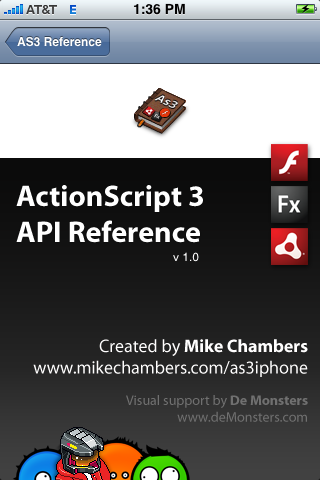What is the version of the application?
Ensure your answer is thorough and detailed.

The version of the application is displayed below the title, indicating that this is the initial release of the application.